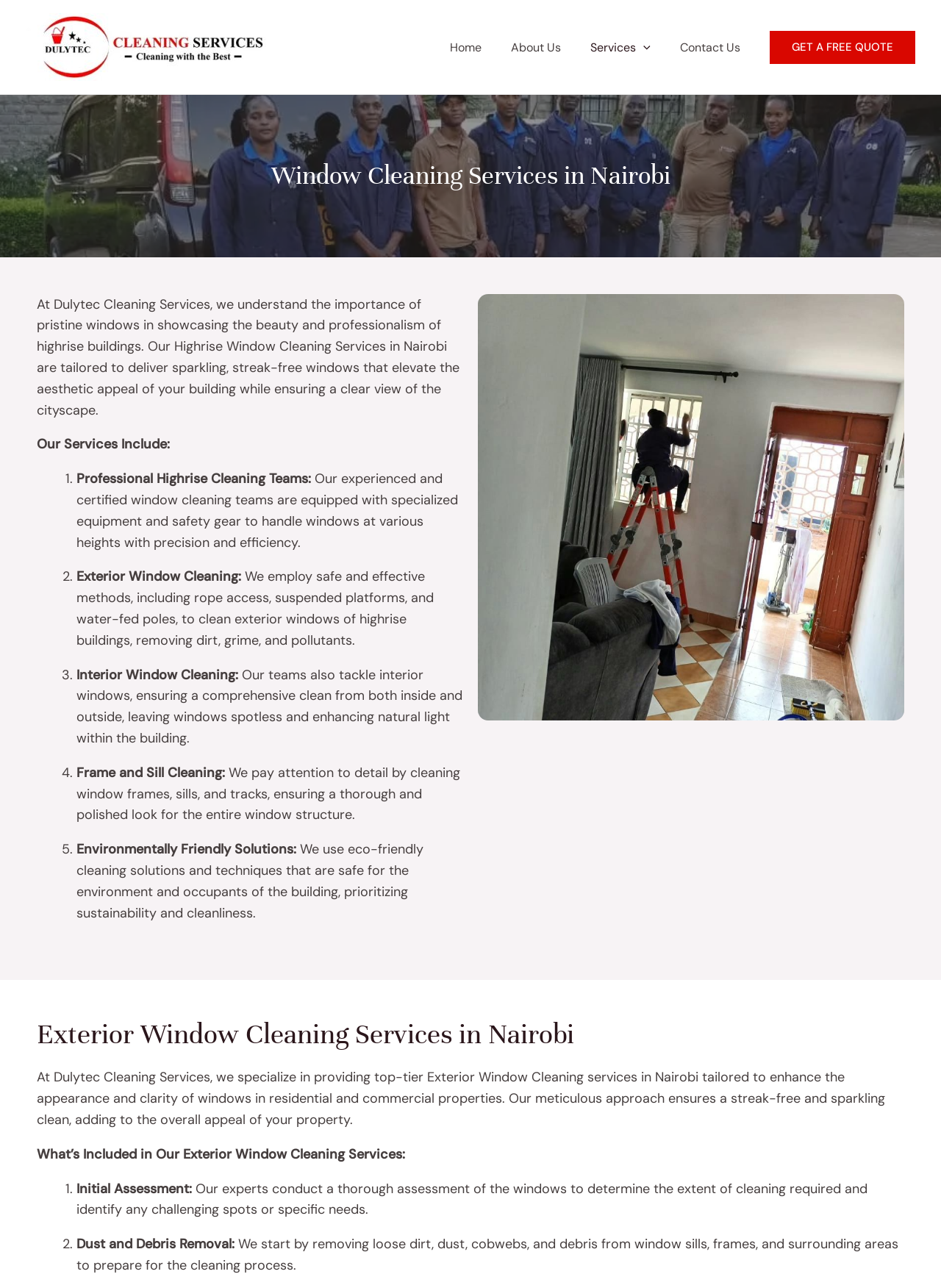Give the bounding box coordinates for the element described as: "Contact Us".

[0.707, 0.004, 0.802, 0.069]